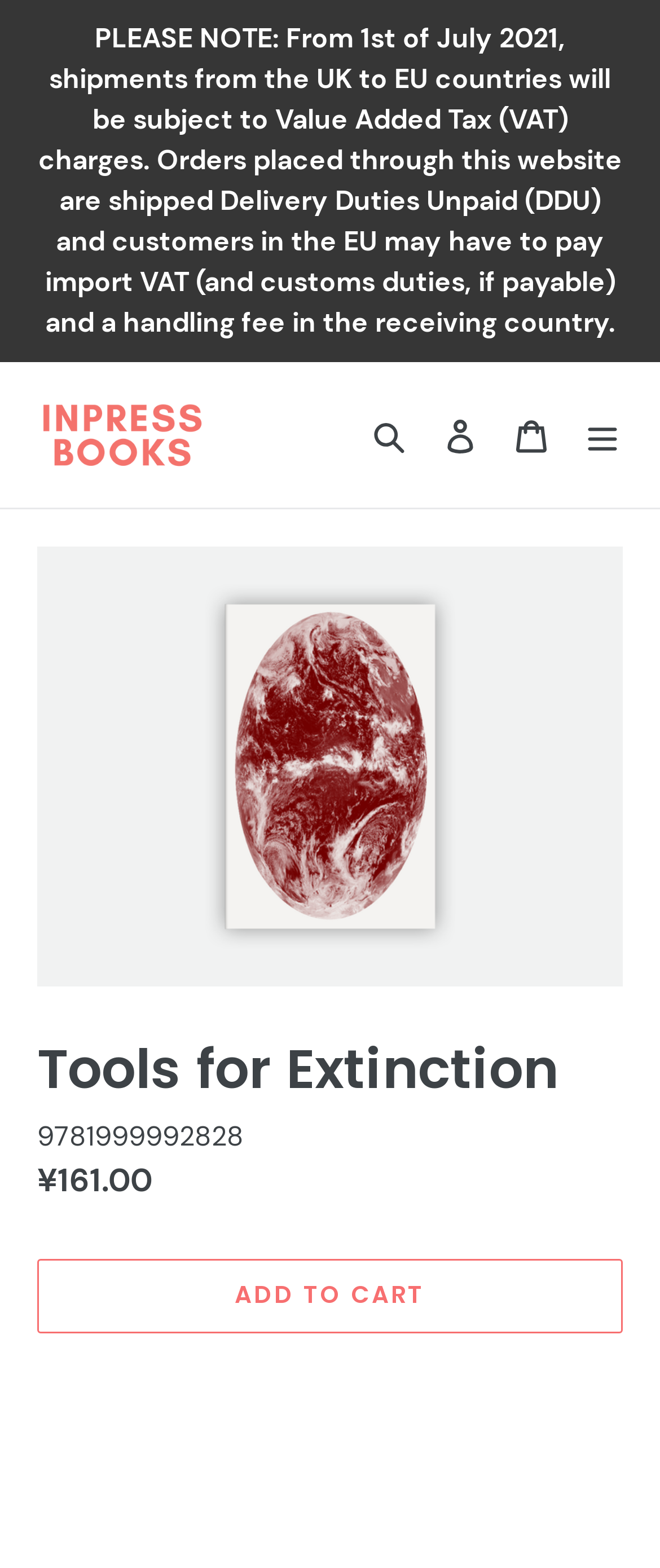Locate the UI element described as follows: "Cart 0 items". Return the bounding box coordinates as four float numbers between 0 and 1 in the order [left, top, right, bottom].

[0.751, 0.254, 0.859, 0.301]